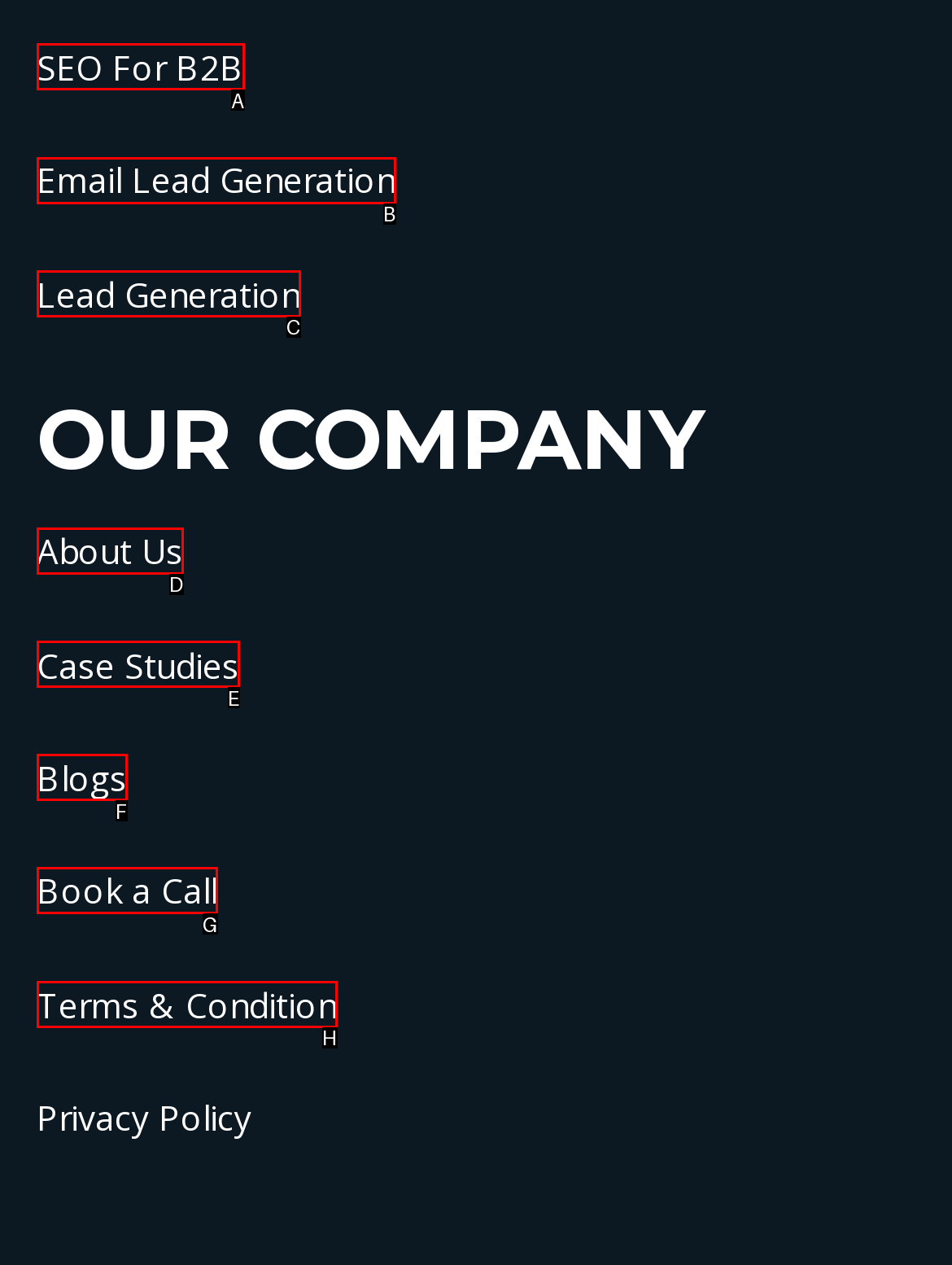Using the description: Terms & Condition, find the best-matching HTML element. Indicate your answer with the letter of the chosen option.

H